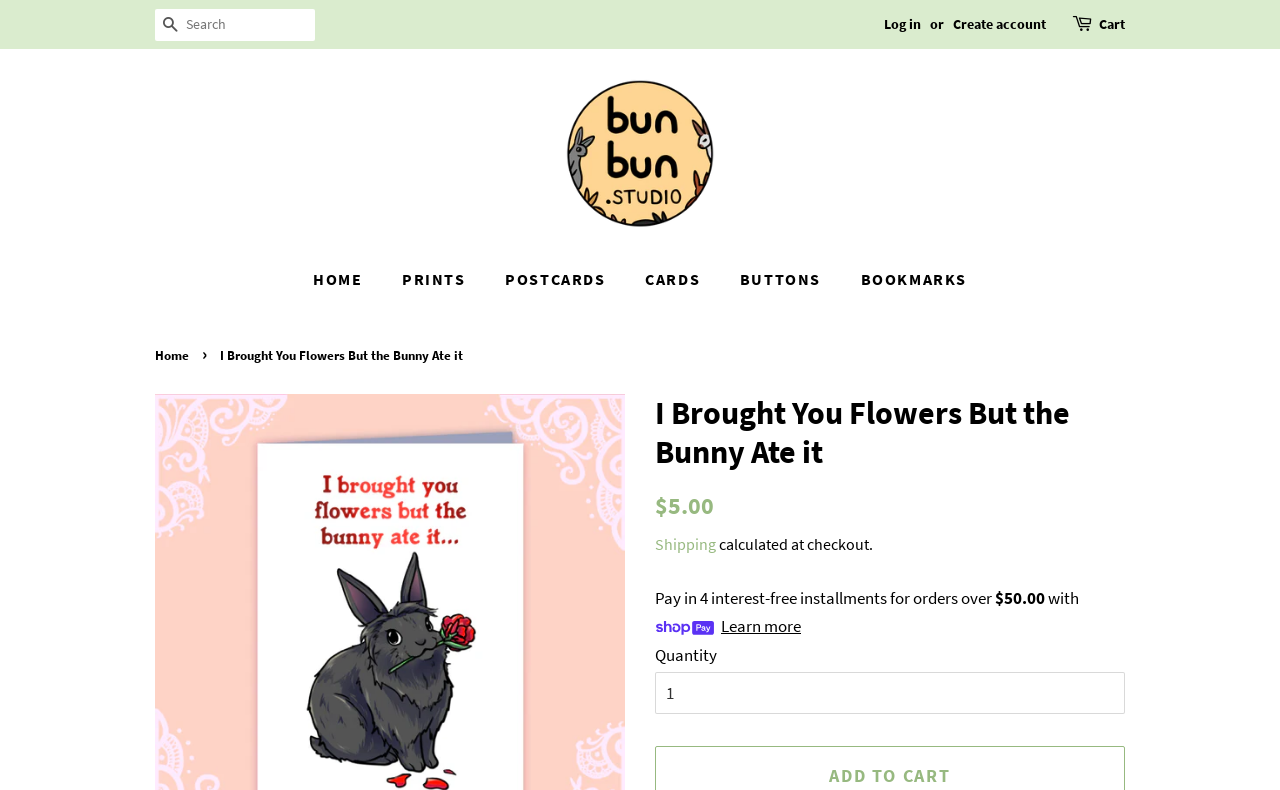Provide a brief response to the question using a single word or phrase: 
What is the minimum quantity of cards that can be purchased?

1